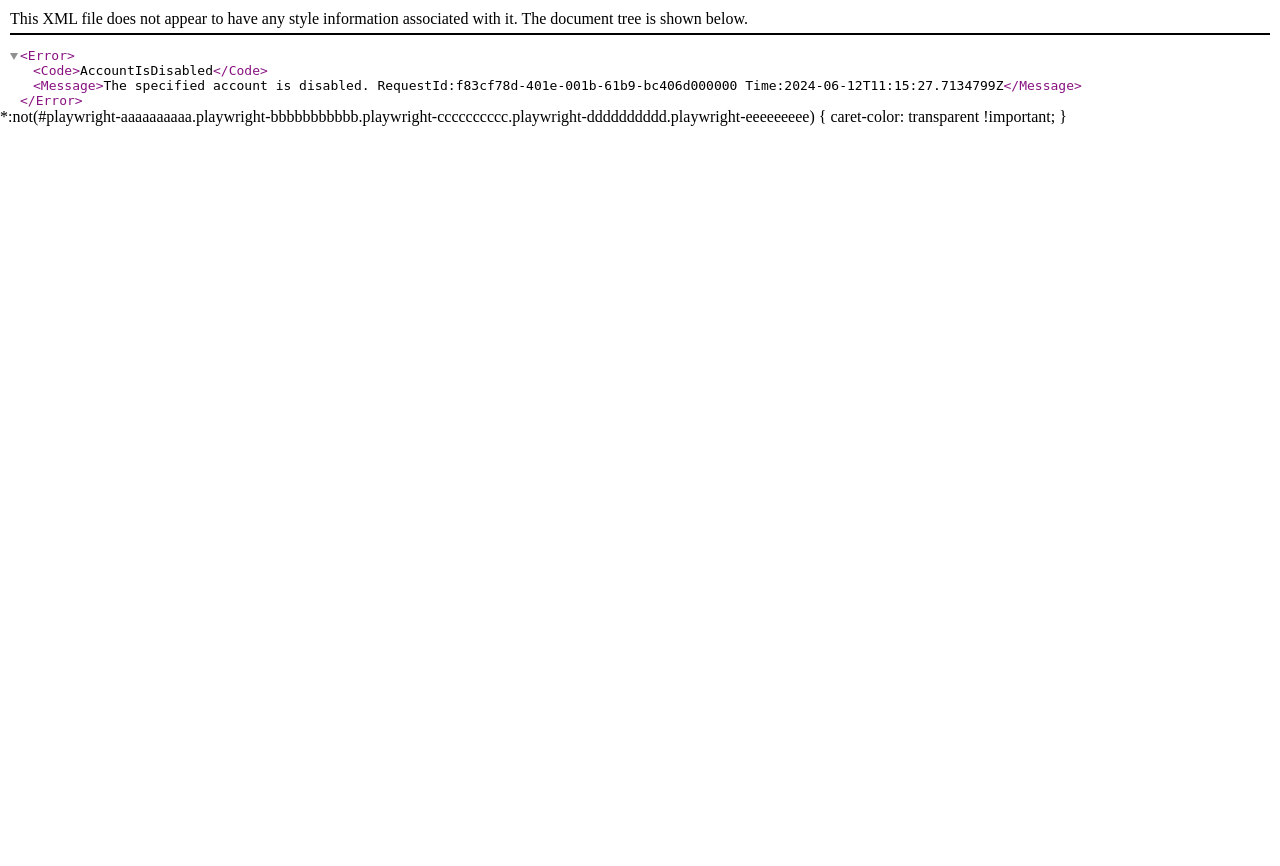What is the error code?
Answer the question with a single word or phrase by looking at the picture.

AccountIsDisabled